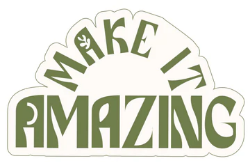Please provide a comprehensive response to the question below by analyzing the image: 
What theme is associated with this visual expression?

The caption suggests that the visual expression, with its playful font and inviting colors, aligns with the theme of creativity and innovation, which is often associated with DIY projects or crafts, as hinted by its context in a product offering.